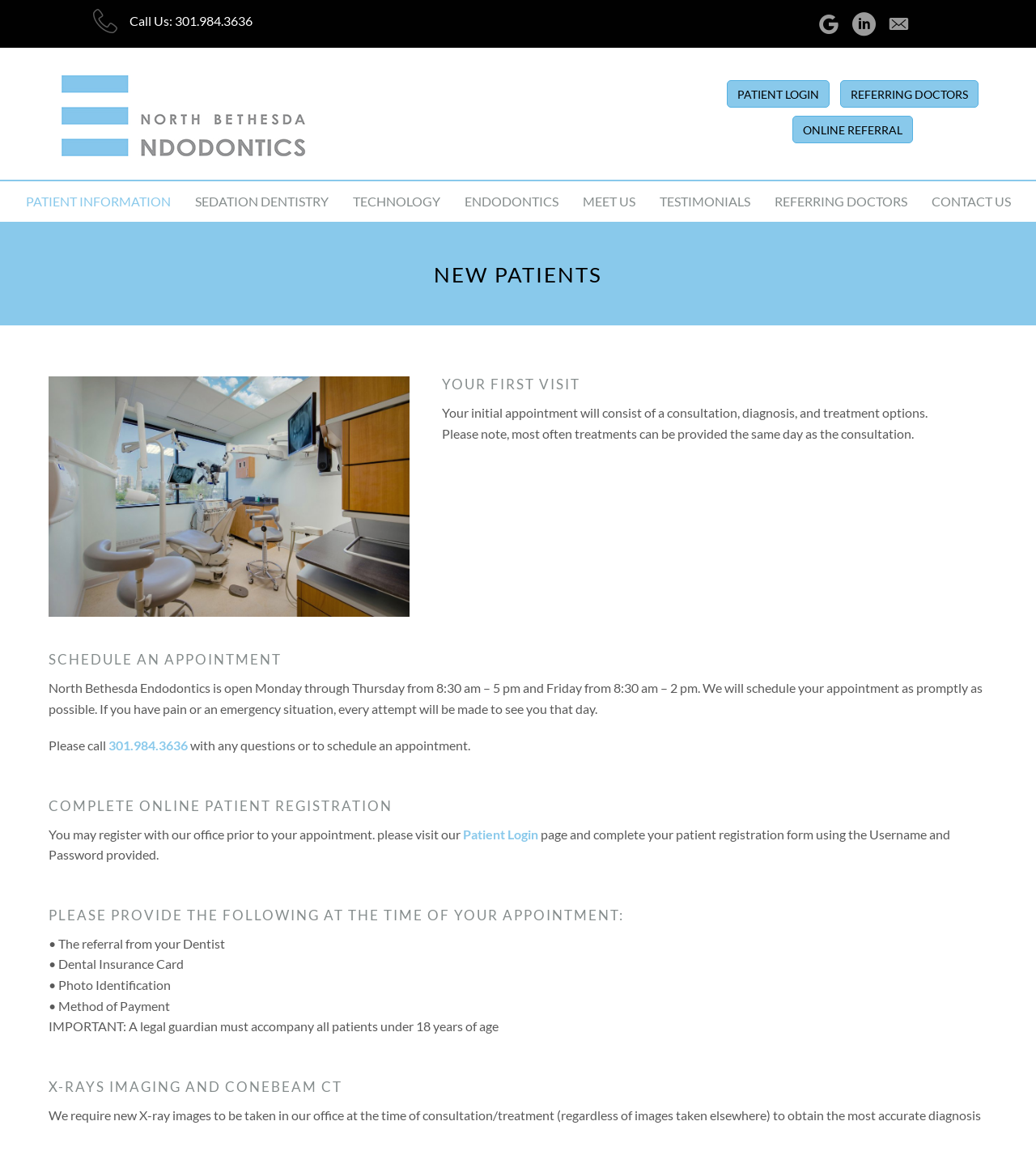Provide your answer in one word or a succinct phrase for the question: 
What is the purpose of the patient registration form?

To register with the office prior to the appointment